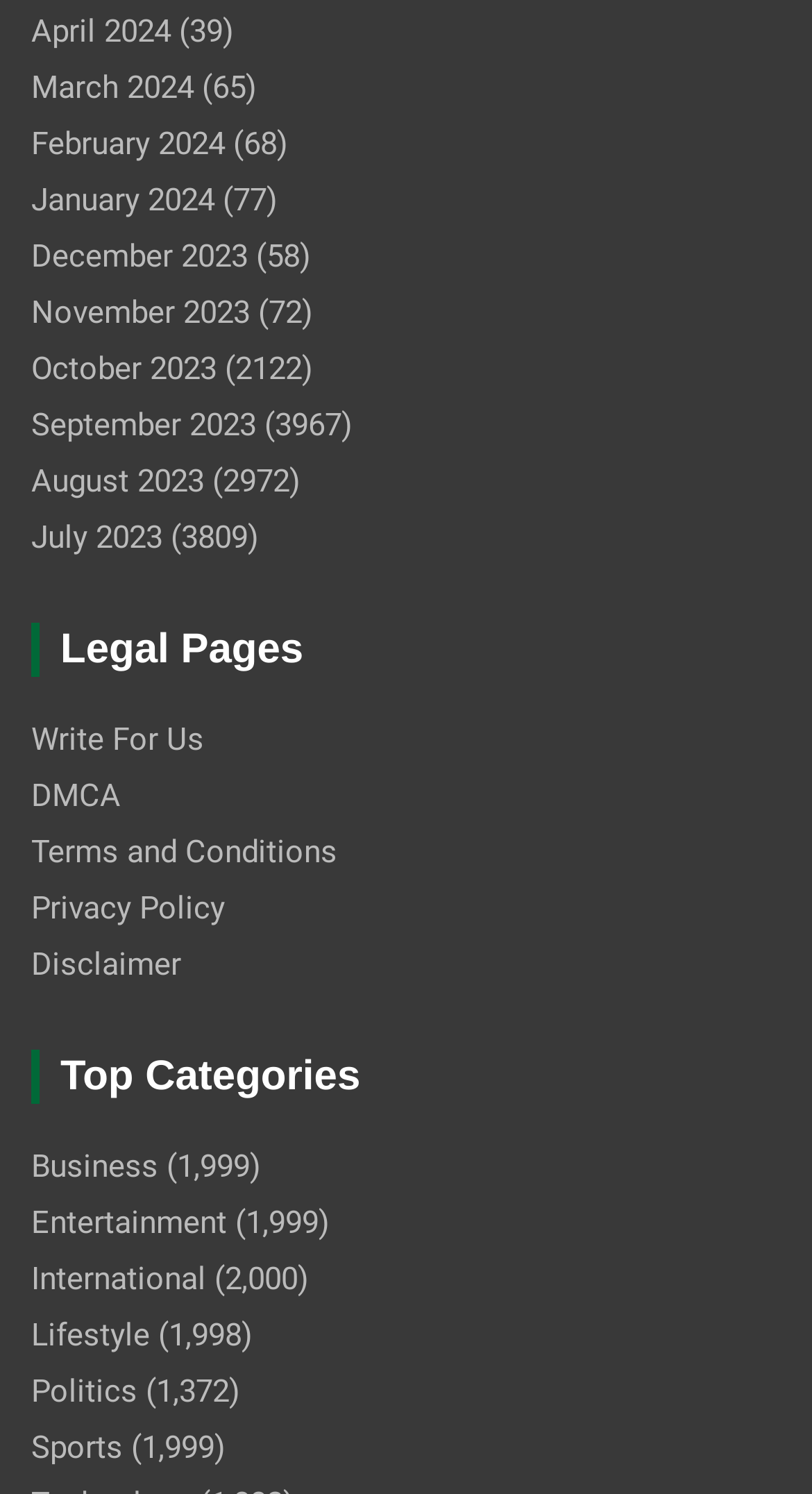Identify the bounding box coordinates for the UI element described as: "Write For Us".

[0.038, 0.482, 0.251, 0.507]